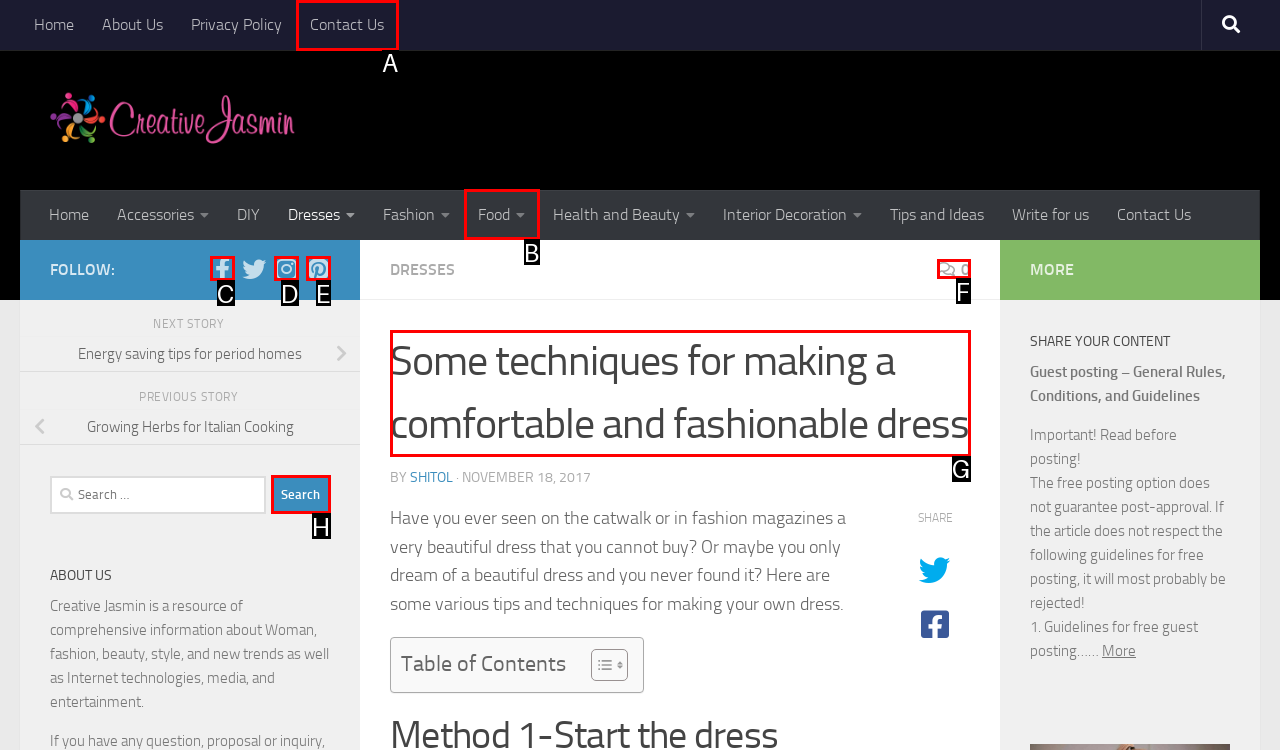Identify which lettered option to click to carry out the task: Read the article about making a comfortable and fashionable dress. Provide the letter as your answer.

G